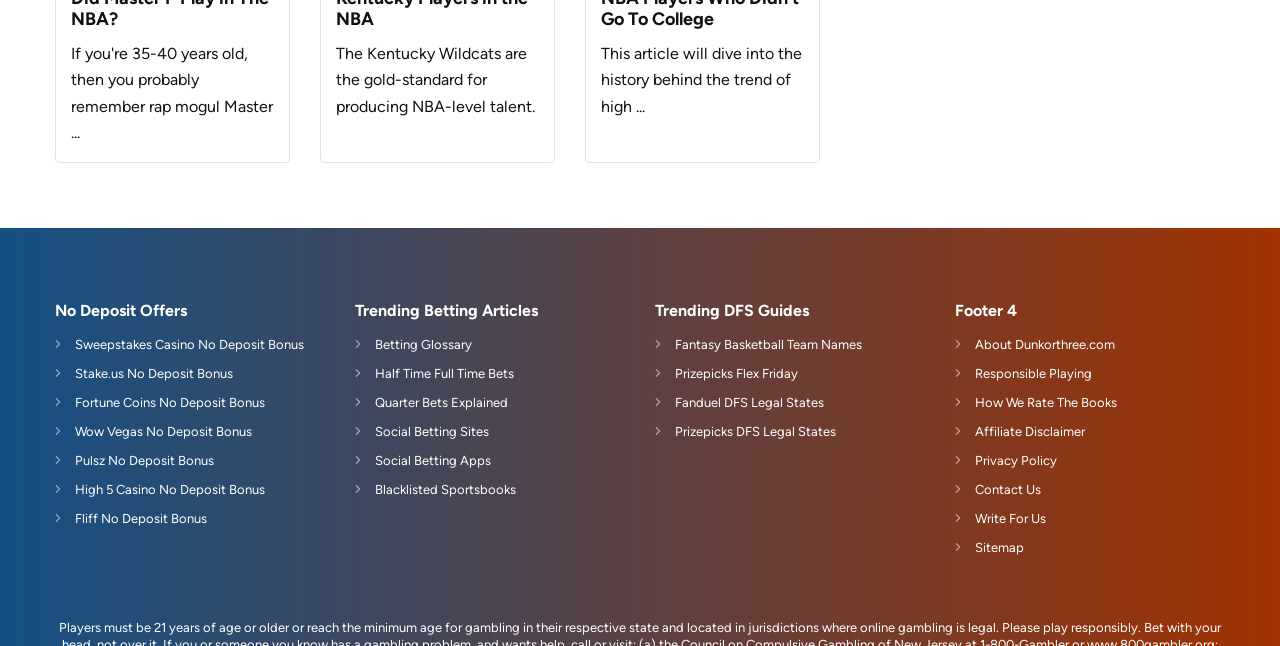Determine the bounding box coordinates of the UI element described below. Use the format (top-left x, top-left y, bottom-right x, bottom-right y) with floating point numbers between 0 and 1: Betting Glossary

[0.277, 0.517, 0.488, 0.55]